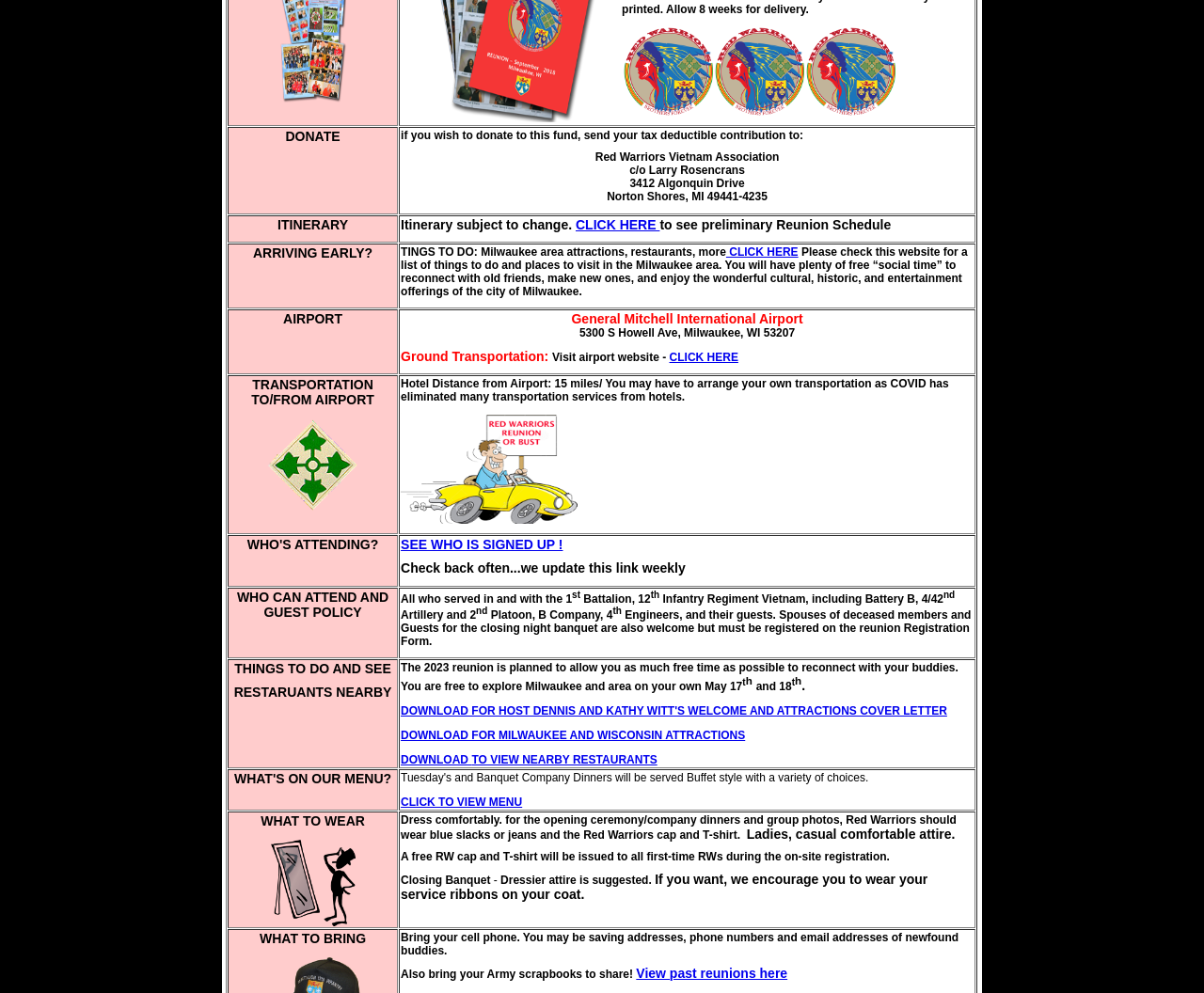Identify the bounding box coordinates for the element you need to click to achieve the following task: "Click CLICK HERE to see preliminary Reunion Schedule". The coordinates must be four float values ranging from 0 to 1, formatted as [left, top, right, bottom].

[0.478, 0.218, 0.548, 0.234]